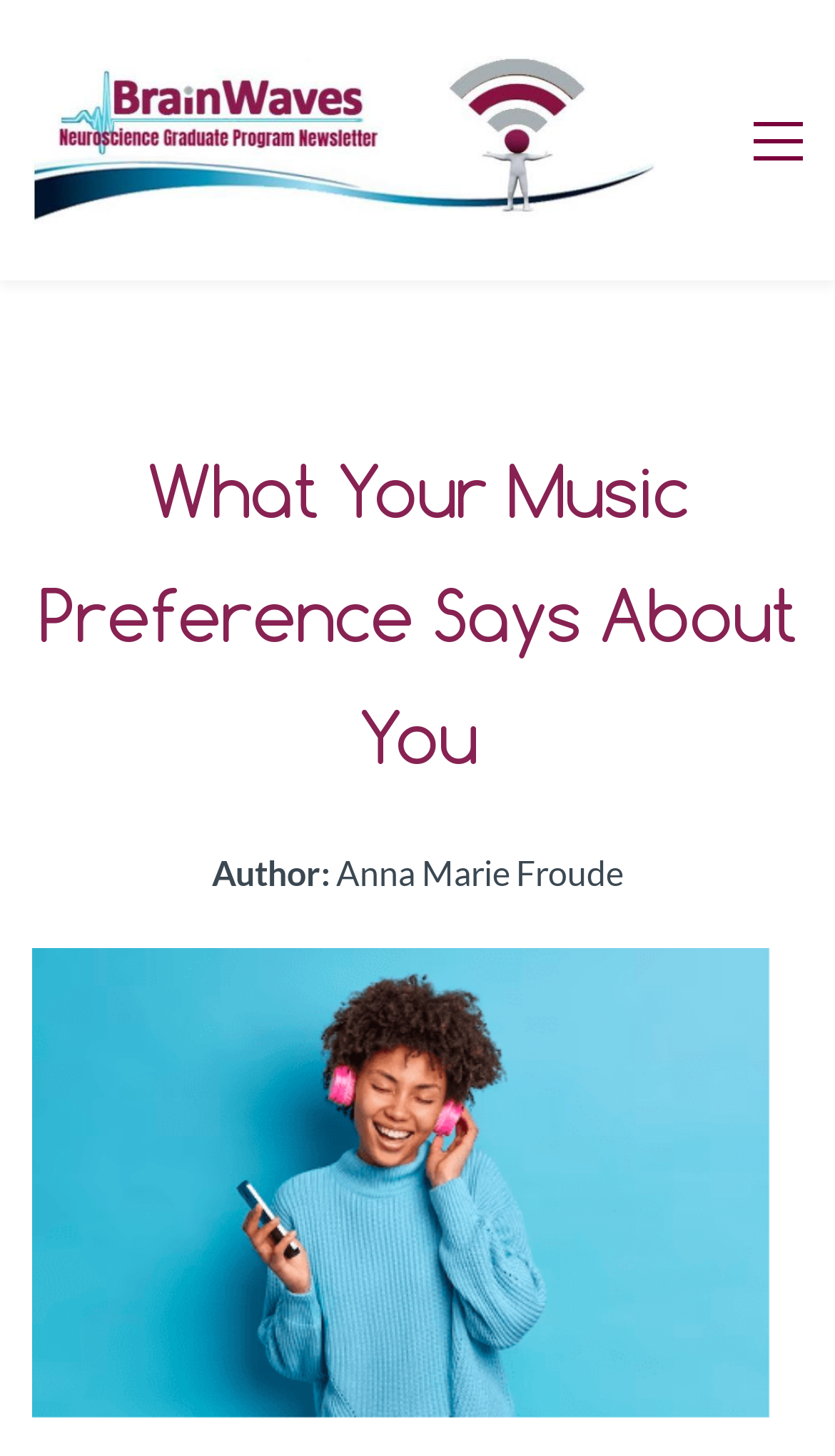Please respond in a single word or phrase: 
How many images are on the webpage?

2